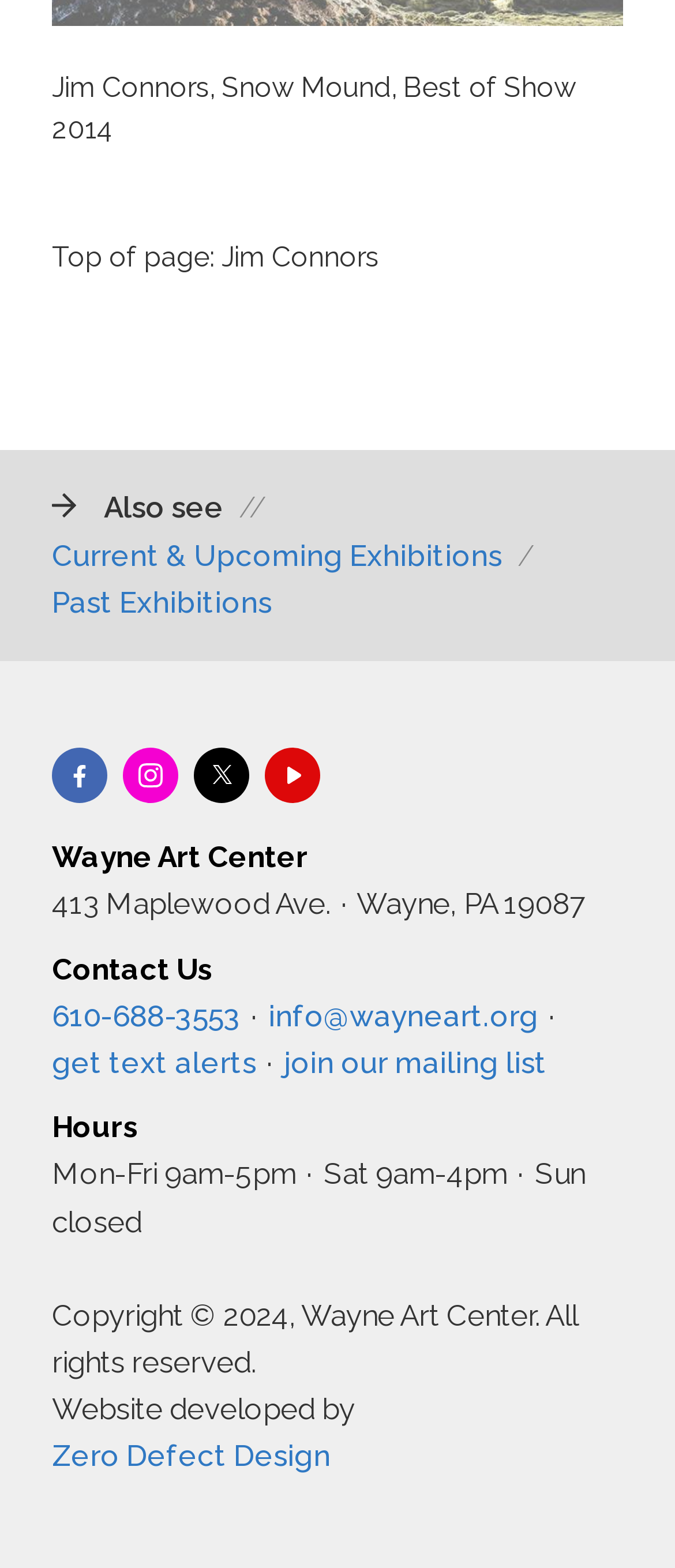Please locate the bounding box coordinates of the element that needs to be clicked to achieve the following instruction: "Contact us". The coordinates should be four float numbers between 0 and 1, i.e., [left, top, right, bottom].

[0.077, 0.607, 0.315, 0.629]